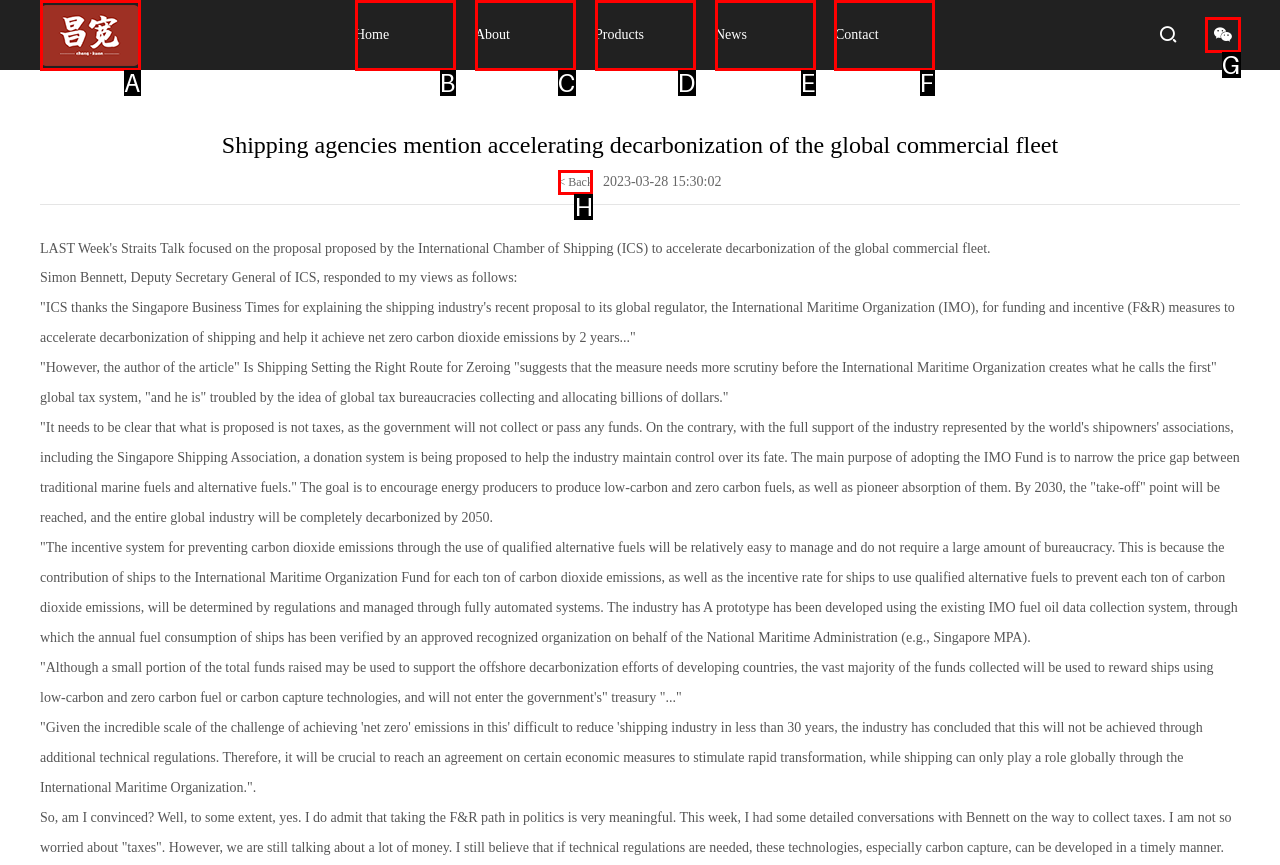What letter corresponds to the UI element to complete this task: Click the 'Contact' link
Answer directly with the letter.

F